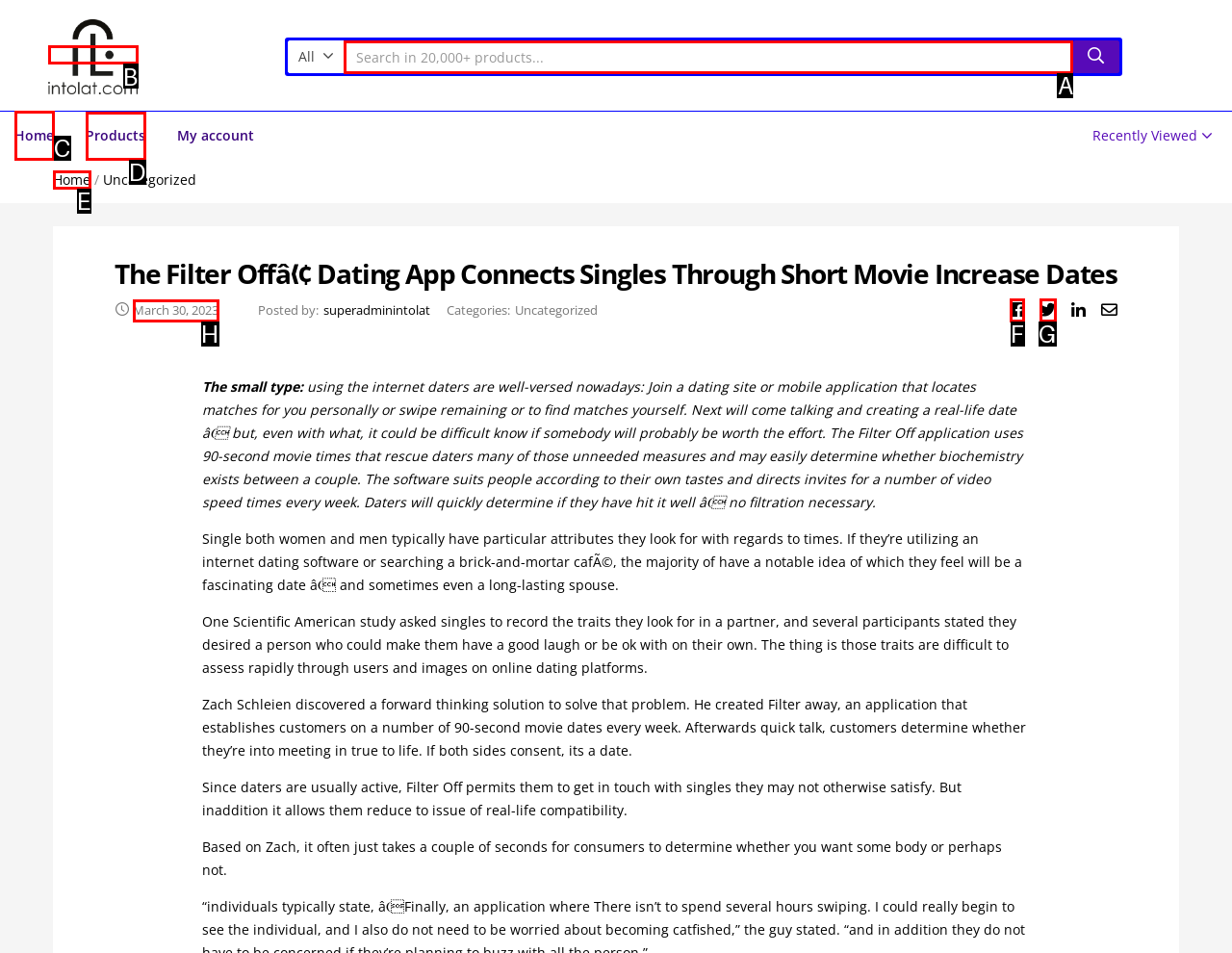Tell me which one HTML element I should click to complete the following task: Click the 'Home' link Answer with the option's letter from the given choices directly.

C